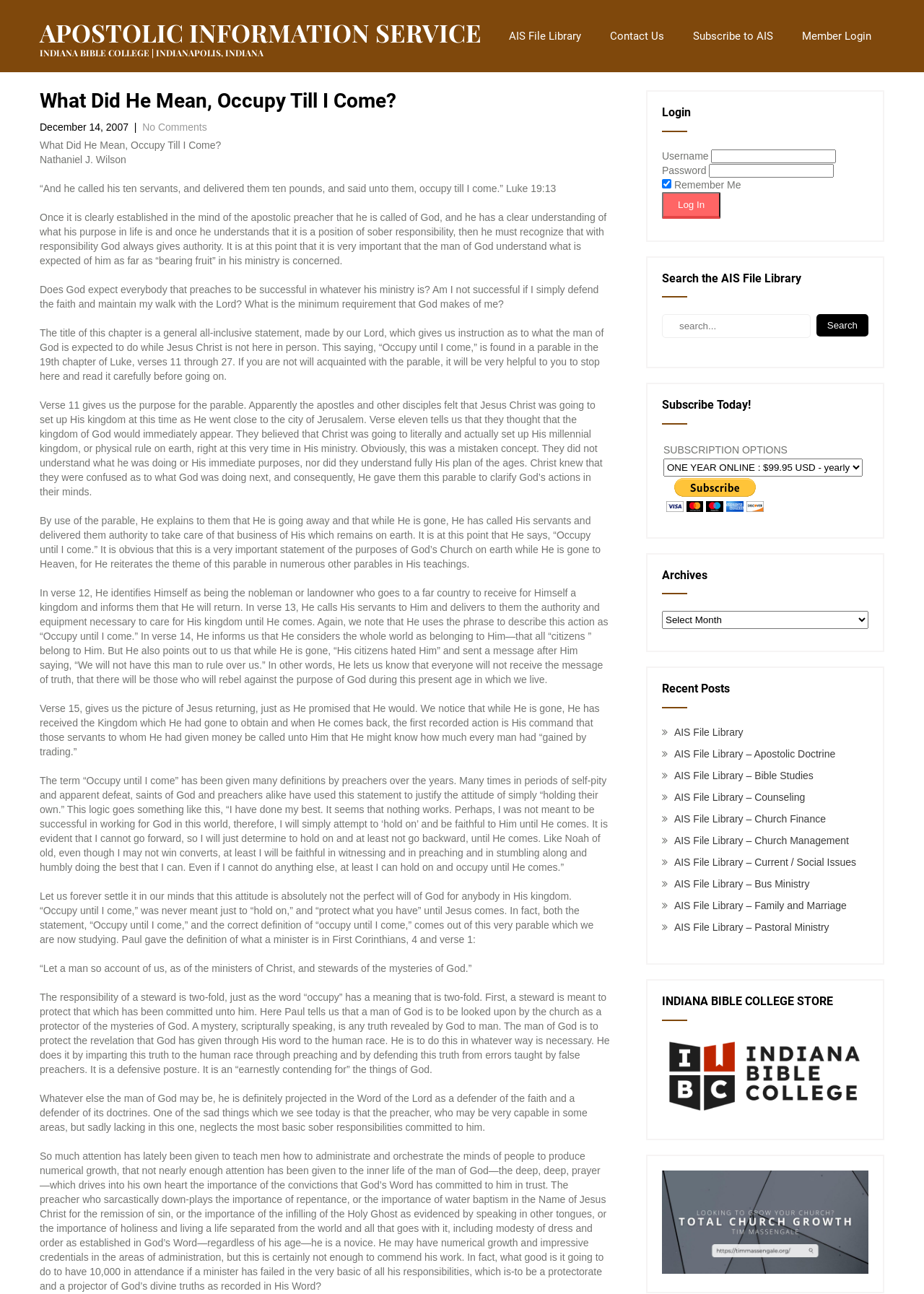Construct a thorough caption encompassing all aspects of the webpage.

The webpage is about a religious article titled "What Did He Mean, Occupy Till I Come?" by Nathaniel J. Wilson. At the top, there is a header section with a link to "APOSTOLIC INFORMATION SERVICE INDIANA BIBLE COLLEGE | INDIANAPOLIS, INDIANA" and several other links to "AIS File Library", "Contact Us", "Subscribe to AIS", and "Member Login". 

Below the header, there is a section with the article title and a brief description of the article. The article itself is a lengthy text that discusses the meaning of "Occupy till I come" in the Bible, specifically in Luke 19:13. The text is divided into several paragraphs, each exploring different aspects of the phrase and its implications for Christians.

On the right side of the page, there are several sections, including a login form, a search bar for the AIS File Library, a subscription section, an archives section, and a list of recent posts. The recent posts section contains links to various articles and resources on topics such as apostolic doctrine, Bible studies, counseling, and church management. 

At the bottom of the page, there is a section for the INDIANA BIBLE COLLEGE STORE, which appears to be a link to an online store.